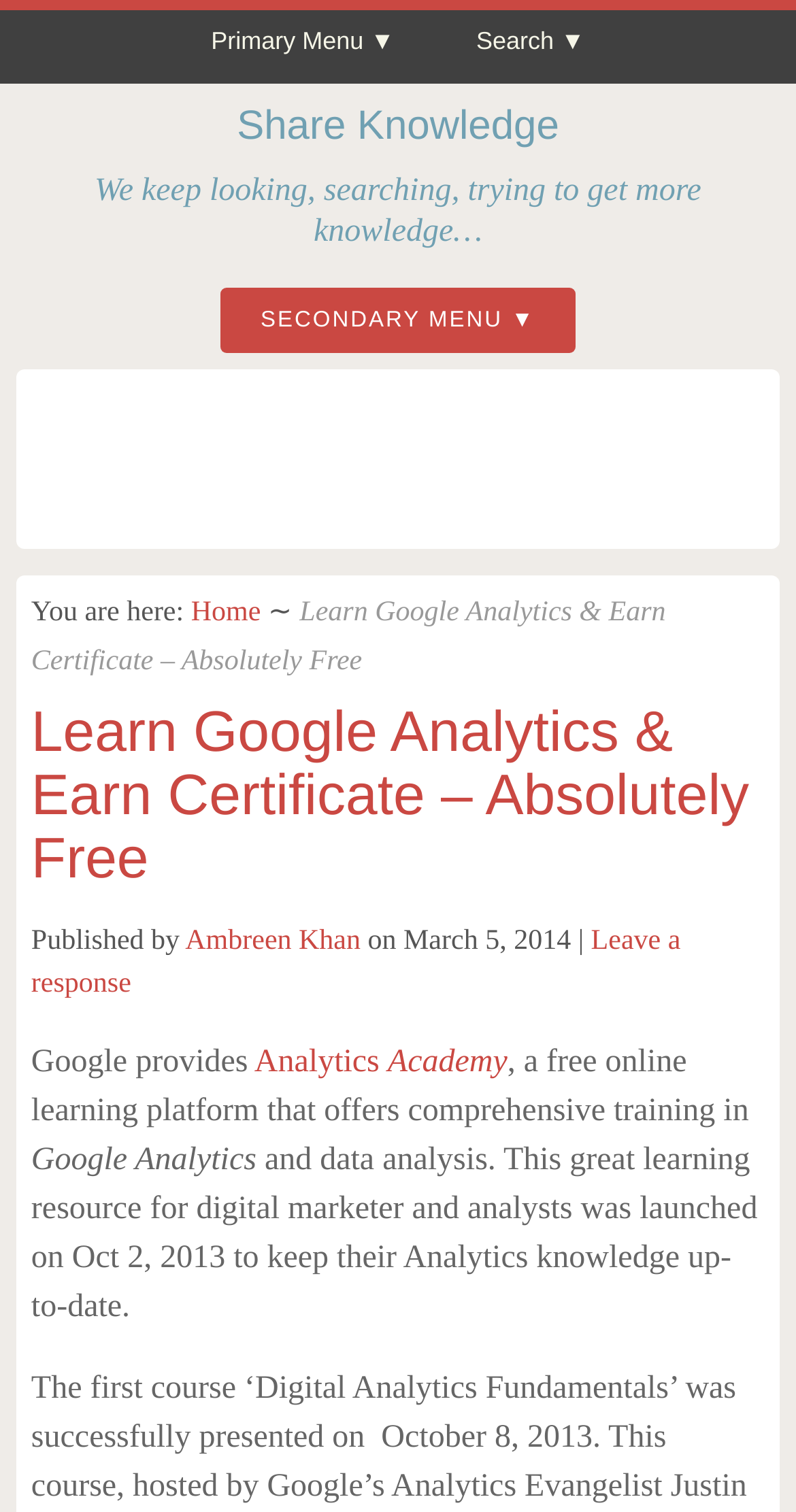Find the bounding box coordinates of the area that needs to be clicked in order to achieve the following instruction: "Learn Google Analytics and earn a certificate". The coordinates should be specified as four float numbers between 0 and 1, i.e., [left, top, right, bottom].

[0.039, 0.463, 0.941, 0.588]